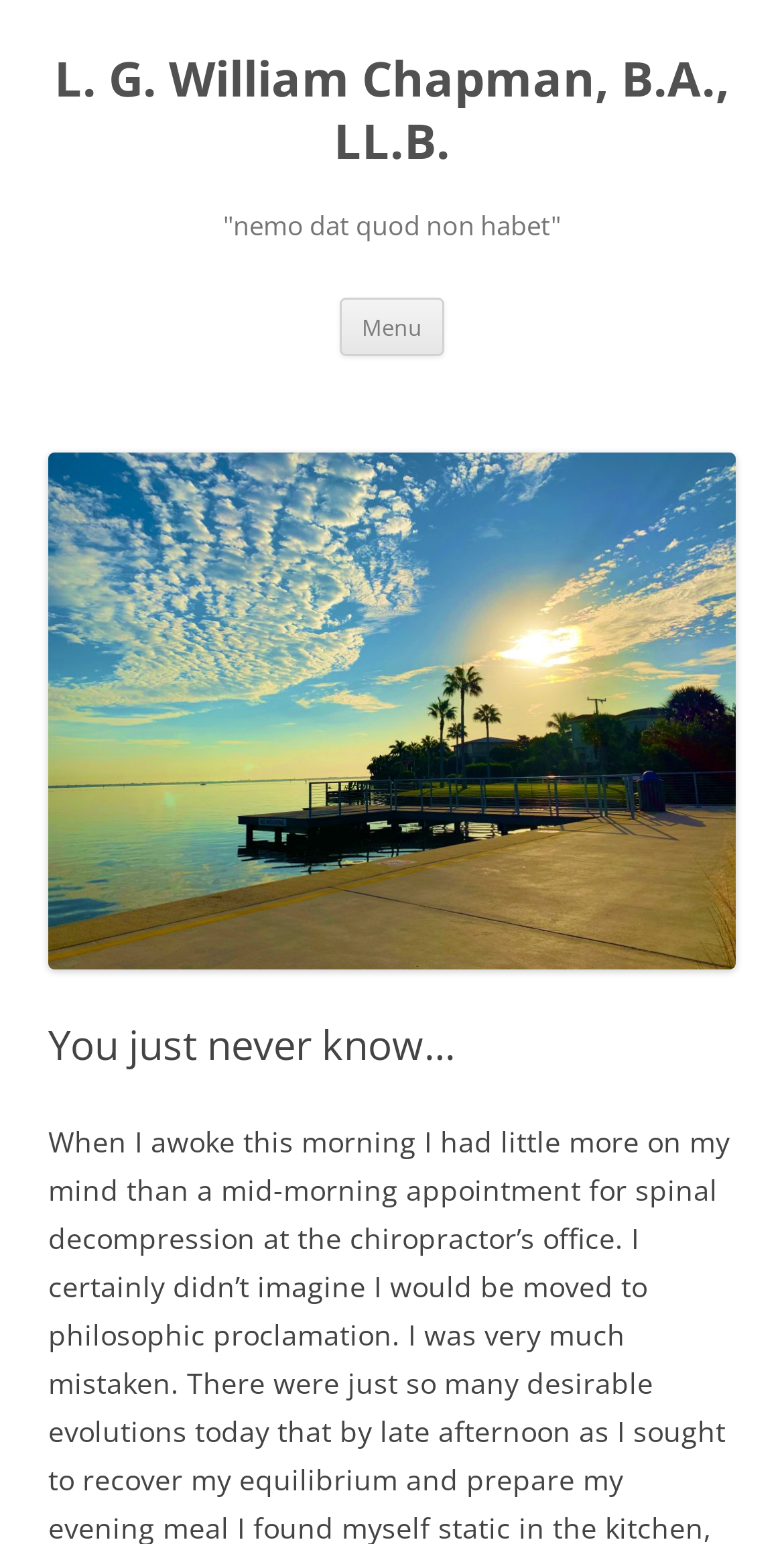Please examine the image and provide a detailed answer to the question: What is the phrase written below the main heading?

The phrase written below the main heading is in Latin and appears to be a motto or a quote. It is written in a separate heading element, indicating its importance on the webpage.